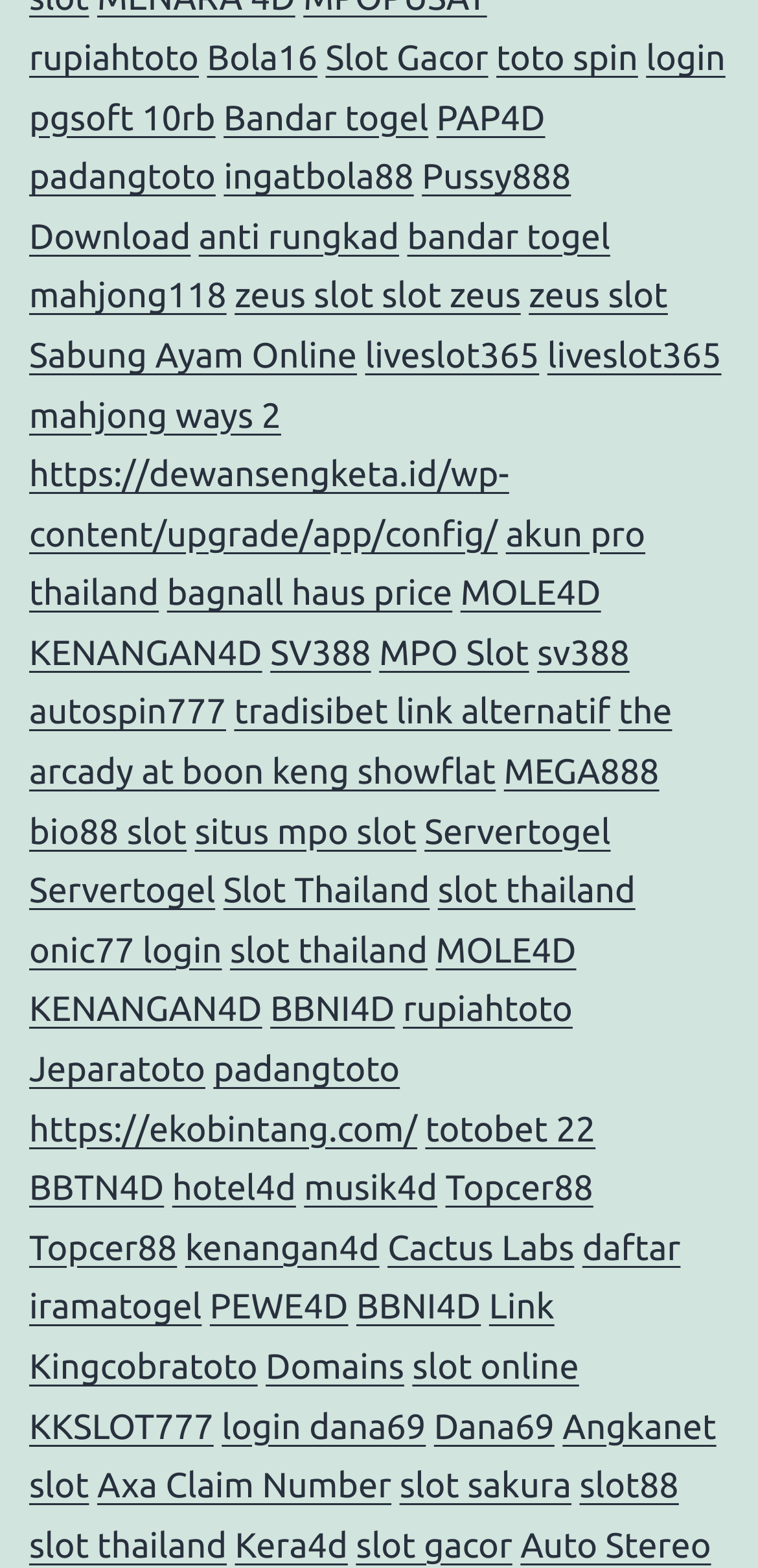Please respond to the question with a concise word or phrase:
How many links have the text 'slot thailand'?

3